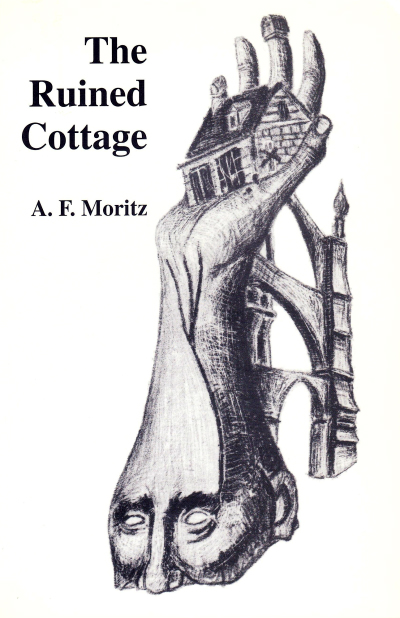Give a detailed explanation of what is happening in the image.

The image features the cover of "The Ruined Cottage," a book by A. F. Moritz. It showcases a surreal illustration of a hand emerging from an abstract face, intricately cradling a small house atop its palm. The artwork combines elements of human form with architectural features, symbolizing the deep connection between identity and place. The title, "The Ruined Cottage," is prominently displayed at the top in bold letters, with the author's name, A. F. Moritz, positioned beneath in a smaller font. This evocative imagery hints at themes of memory, decay, and the intricate layers of the human experience, reflective of Moritz's poignant exploration of nature and urban life in his poetry.